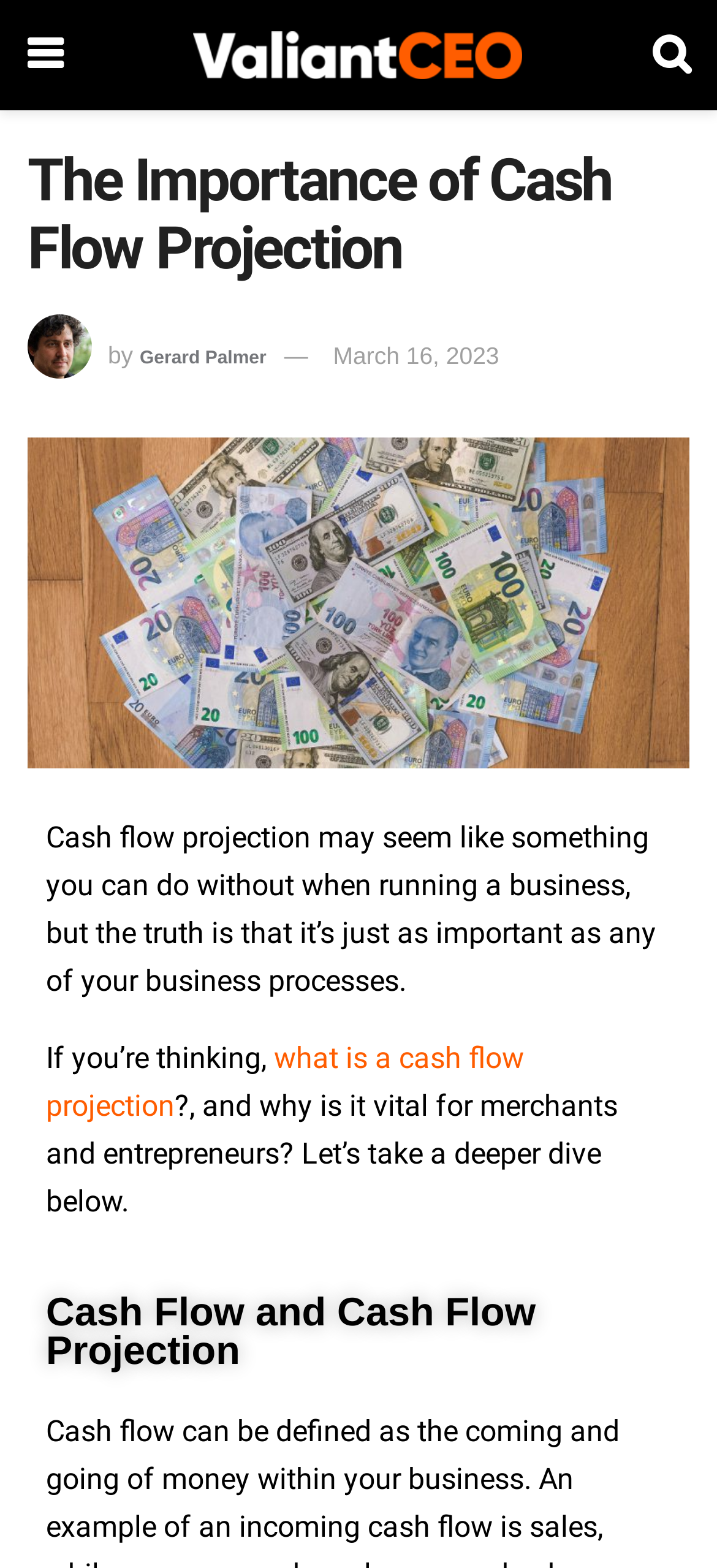For the given element description alt="valiant", determine the bounding box coordinates of the UI element. The coordinates should follow the format (top-left x, top-left y, bottom-right x, bottom-right y) and be within the range of 0 to 1.

[0.27, 0.02, 0.727, 0.05]